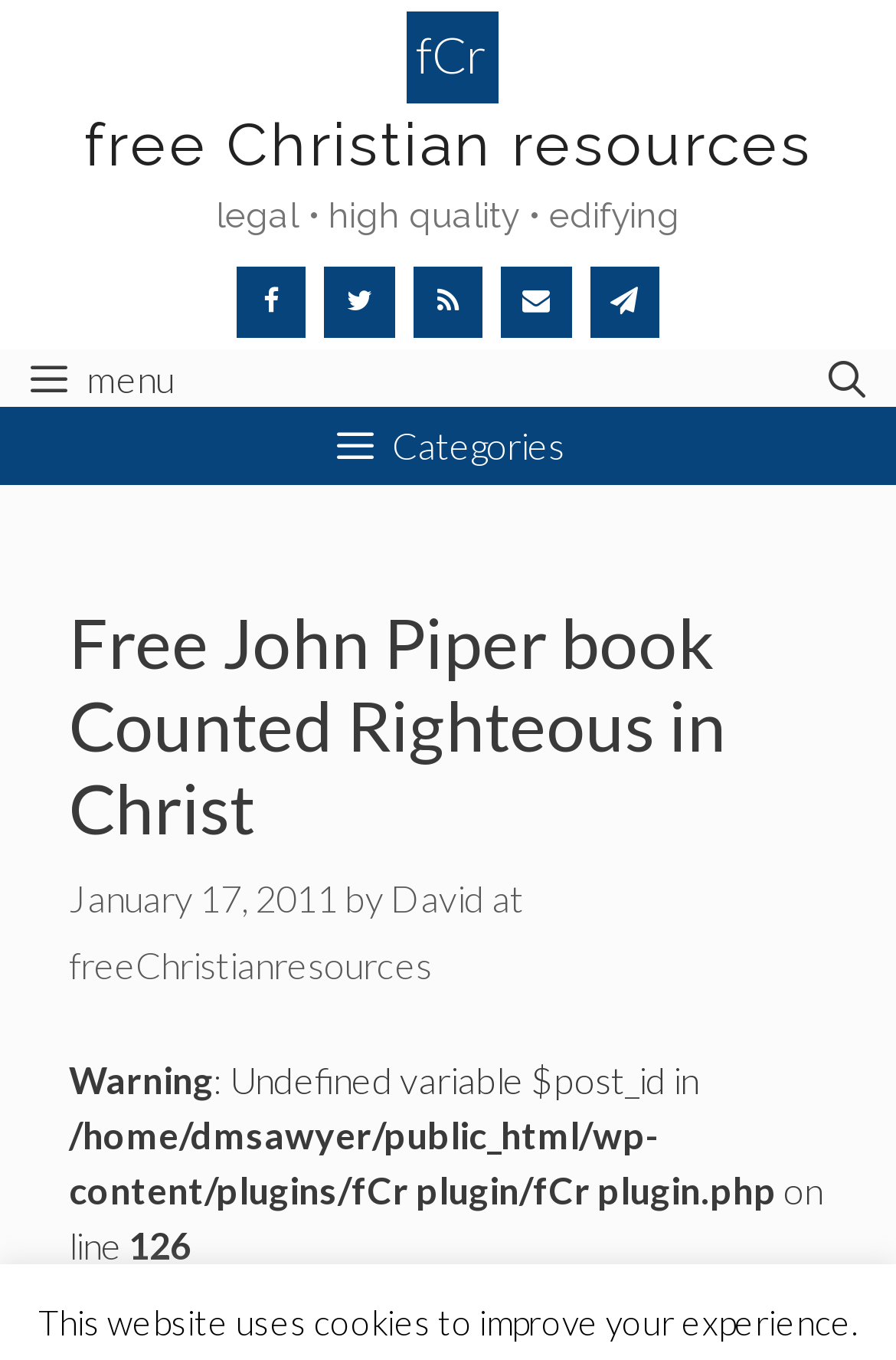Highlight the bounding box coordinates of the element you need to click to perform the following instruction: "Contact Robbie Young."

None